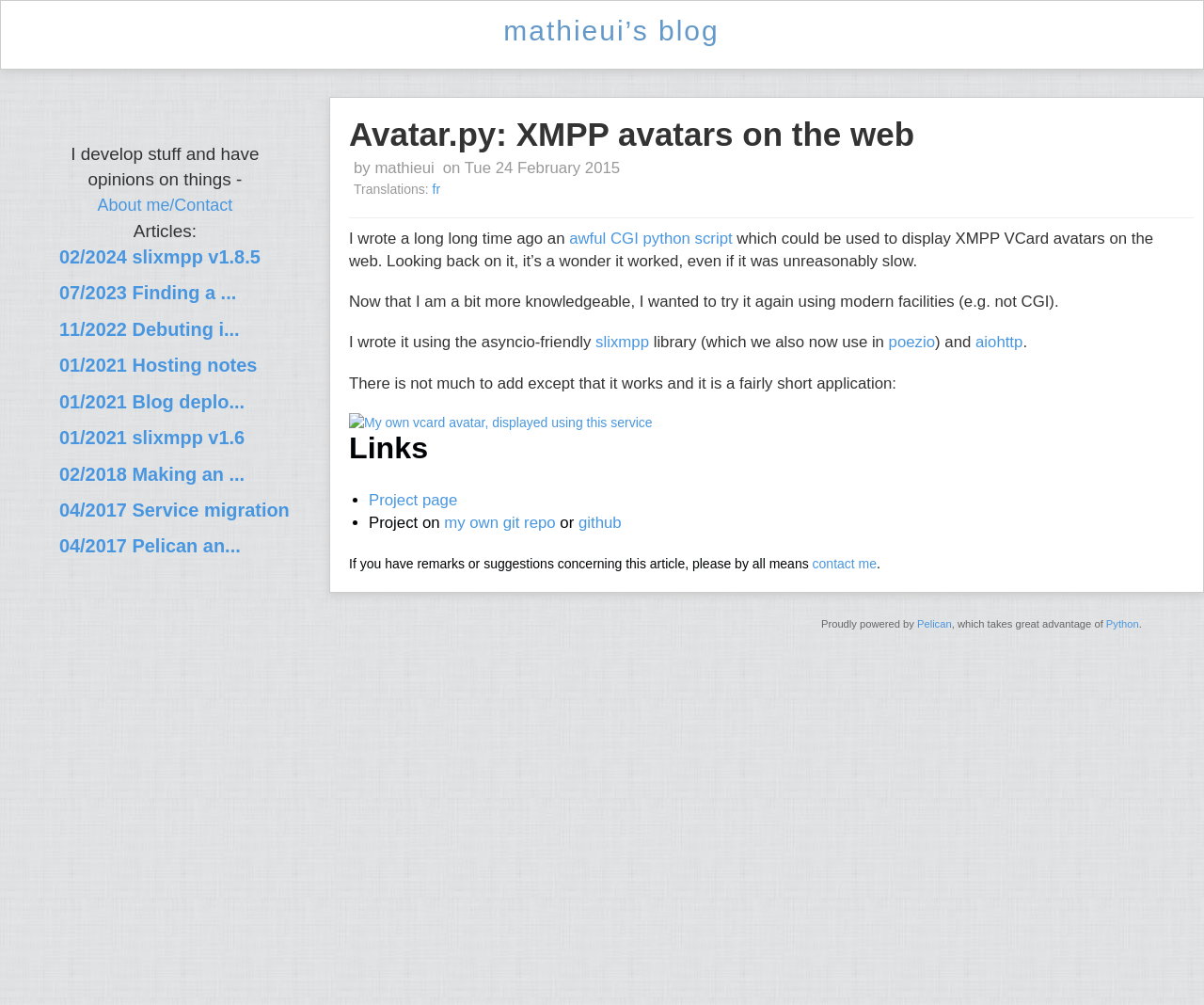Generate a comprehensive description of the webpage content.

This webpage is a blog post titled "Avatar.py: XMPP avatars on the web" by mathieui. At the top, there is a heading with the blog title "mathieui's blog" and a link to the blog. Below that, there is a brief description of the author, followed by a link to the "About me/Contact" page.

The main content of the page is divided into sections. The first section is a list of articles, with links to each article. There are 7 articles listed, with titles and dates ranging from 2015 to 2024.

Below the article list, there is a section with a heading "Avatar.py: XMPP avatars on the web", which is the title of the blog post. The post describes the author's experience with creating a script to display XMPP VCard avatars on the web. The text is divided into paragraphs, with links to relevant projects and technologies, such as slixmpp and aiohttp.

There is an image on the page, which is the author's own VCard avatar, displayed using the service described in the post. Below the image, there is a section with links to the project page, the author's own git repo, and GitHub.

At the bottom of the page, there is a section with a call to action, encouraging readers to contact the author with remarks or suggestions about the article. Finally, there is a footer section with a message indicating that the page is powered by Pelican, a Python-based platform.